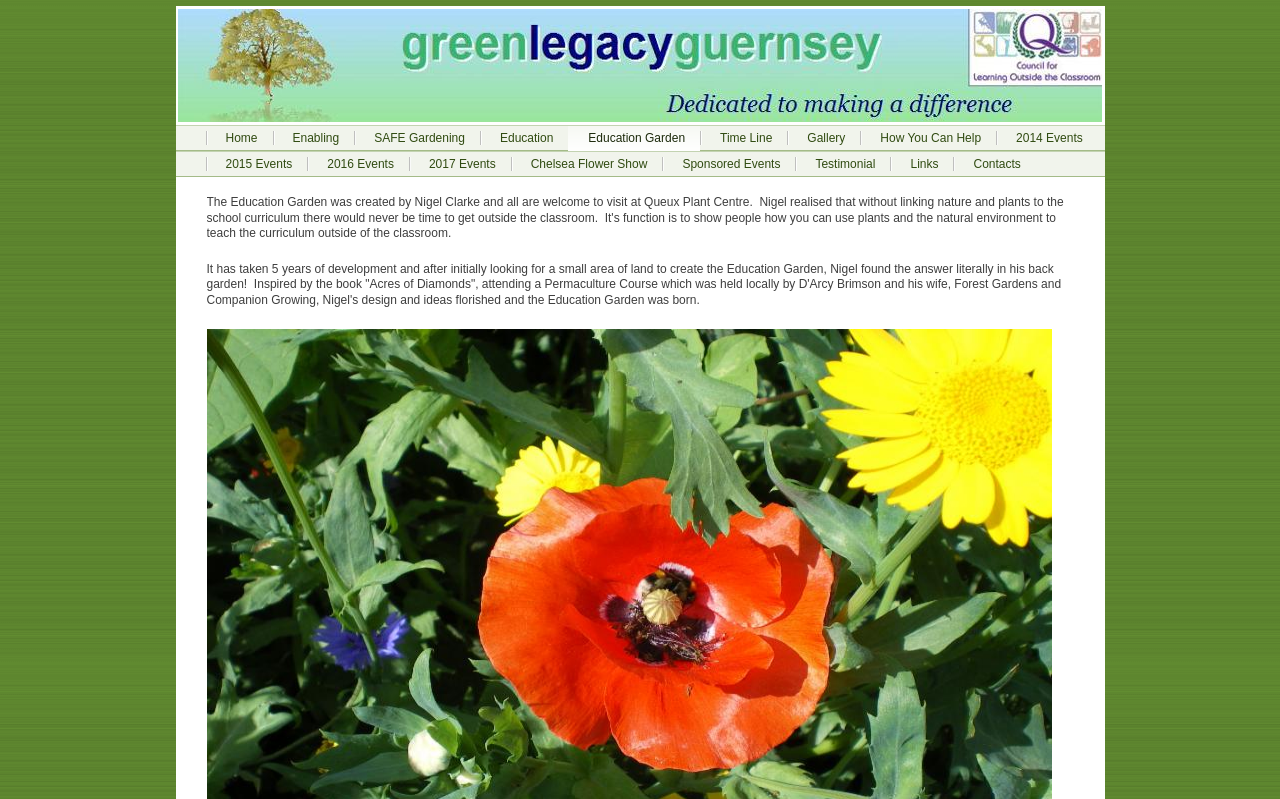What is the theme of the website?
Carefully examine the image and provide a detailed answer to the question.

By analyzing the link elements and their text, I found that many of them are related to gardening, such as 'SAFE Gardening', 'Education Garden', and 'Chelsea Flower Show'. This suggests that the theme of the website is gardening.